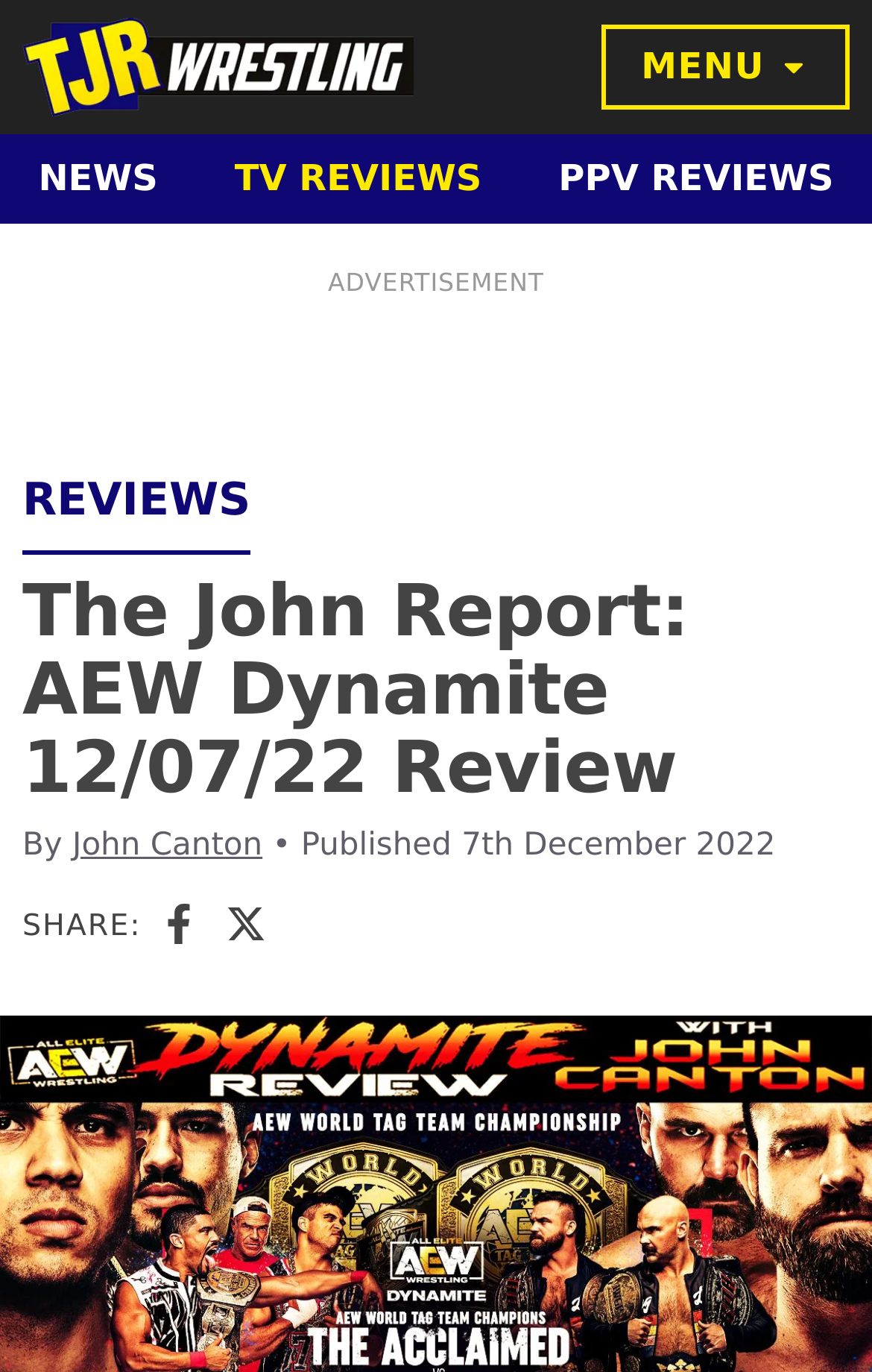Pinpoint the bounding box coordinates for the area that should be clicked to perform the following instruction: "Toggle the menu".

[0.689, 0.018, 0.974, 0.081]